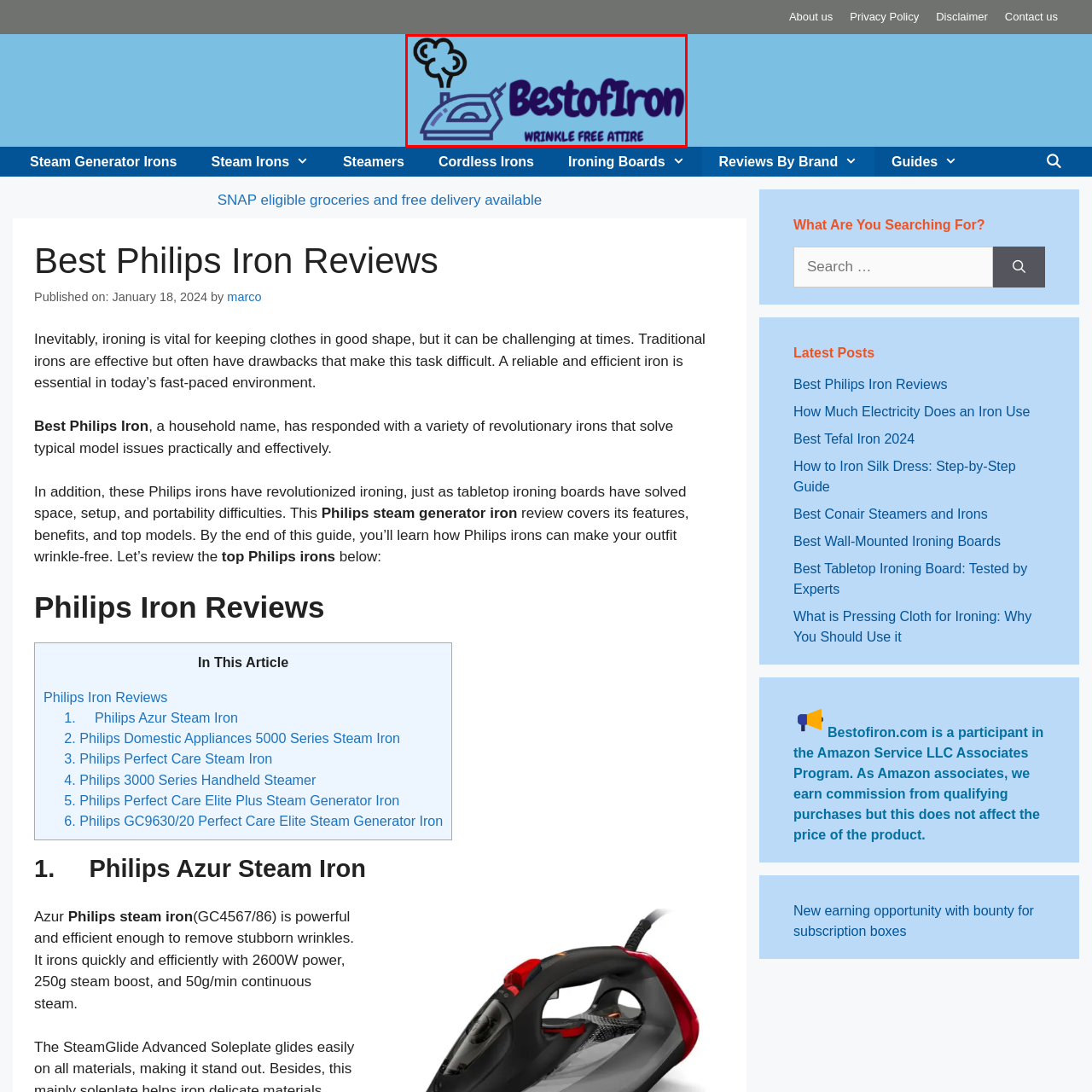Please look at the image highlighted by the red bounding box and provide a single word or phrase as an answer to this question:
What is the tagline of the brand?

WRINKLE FREE ATTIRE